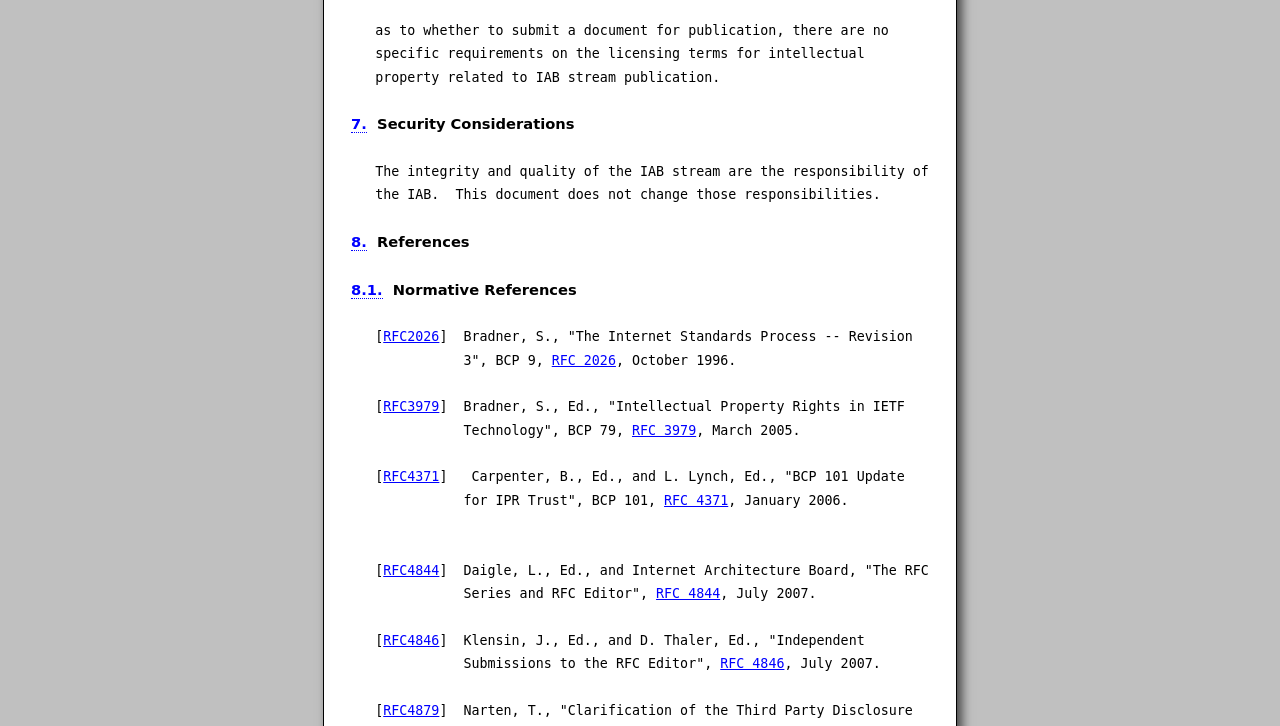Can you show the bounding box coordinates of the region to click on to complete the task described in the instruction: "Follow the link 'RFC2026'"?

[0.299, 0.454, 0.343, 0.474]